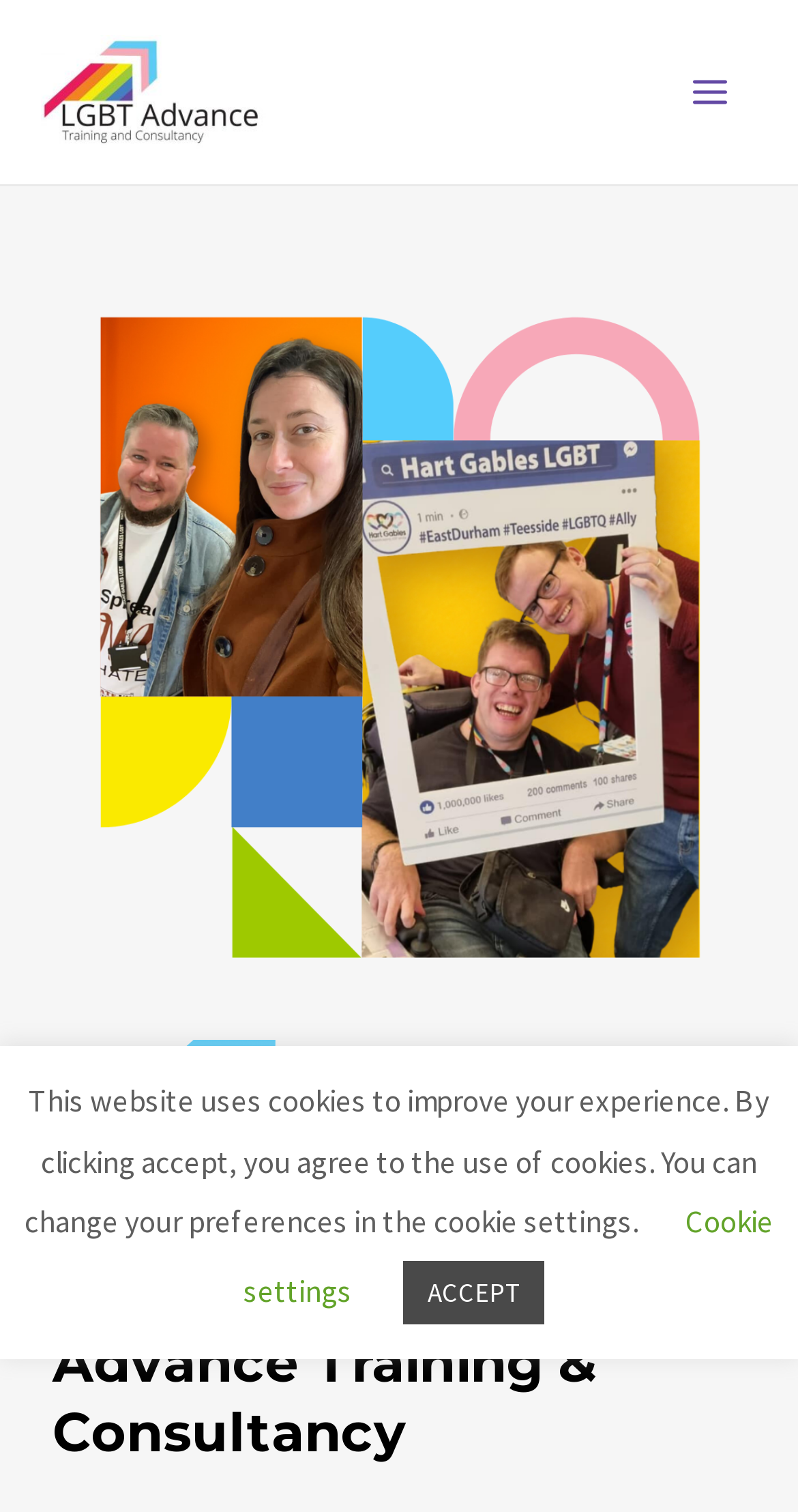How many buttons are present on the webpage?
Provide a concise answer using a single word or phrase based on the image.

3